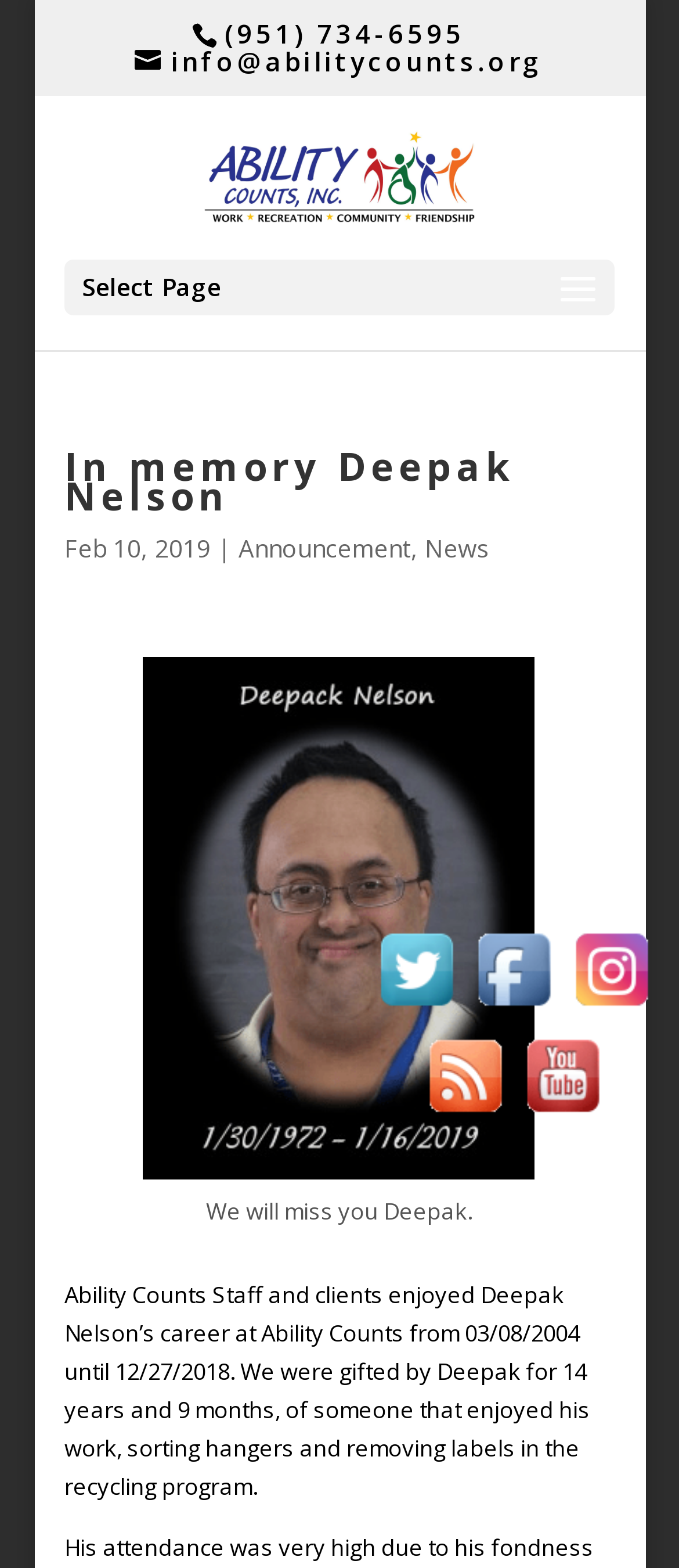Locate the bounding box coordinates of the clickable area to execute the instruction: "Click the 'Ability Counts' link". Provide the coordinates as four float numbers between 0 and 1, represented as [left, top, right, bottom].

[0.297, 0.101, 0.702, 0.121]